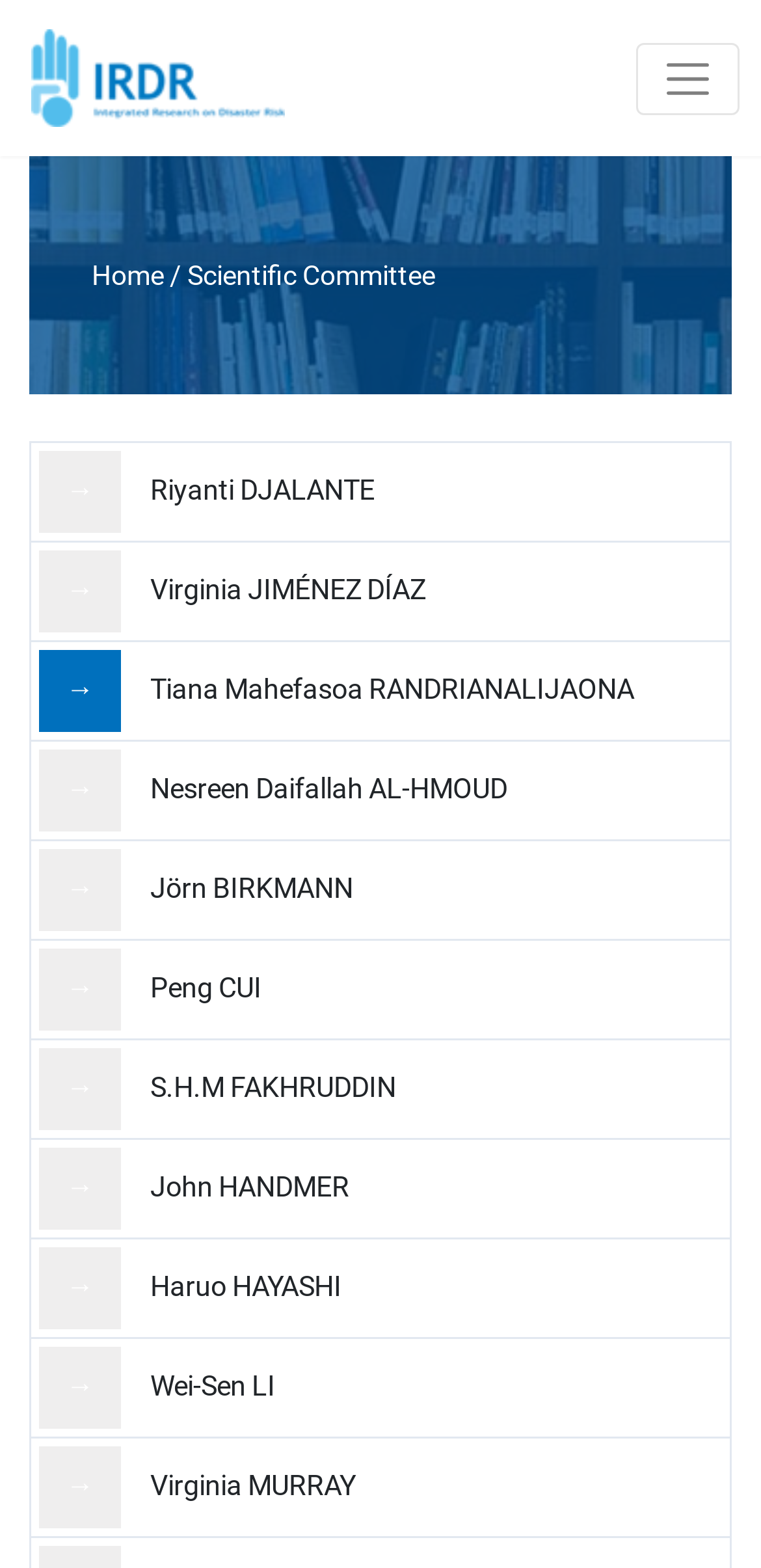Write an exhaustive caption that covers the webpage's main aspects.

The webpage is about the International Centre of Excellence for Disaster Risk Reduction and Management (IRDR), focusing on addressing natural and human-induced environmental hazards. 

At the top left of the page, there is a link. On the top right, there is a button labeled "Toggle navigation" which controls a navigation bar. 

Below the button, there is a navigation bar with several links, including "Home", "Scientific Committee", and others. The links are separated by a static text slash. 

Below the navigation bar, there are 9 links, each with an arrow symbol "→" followed by a person's name, such as Riyanti DJALANTE, Virginia JIMÉNEZ DÍAZ, and others. These links are arranged vertically, one below the other, on the left side of the page.